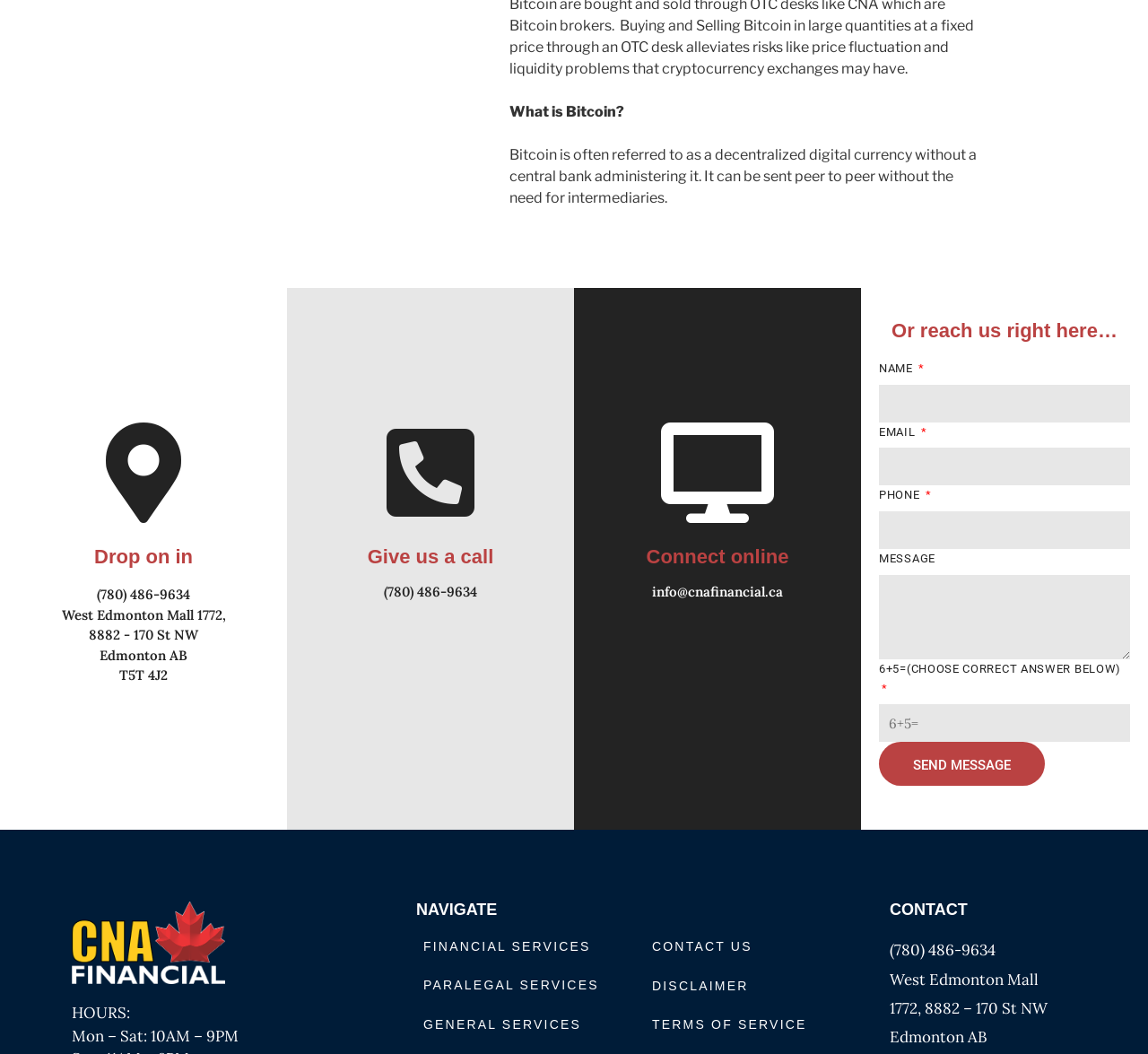Provide the bounding box coordinates for the UI element that is described as: "Terms of Service".

[0.568, 0.962, 0.767, 0.983]